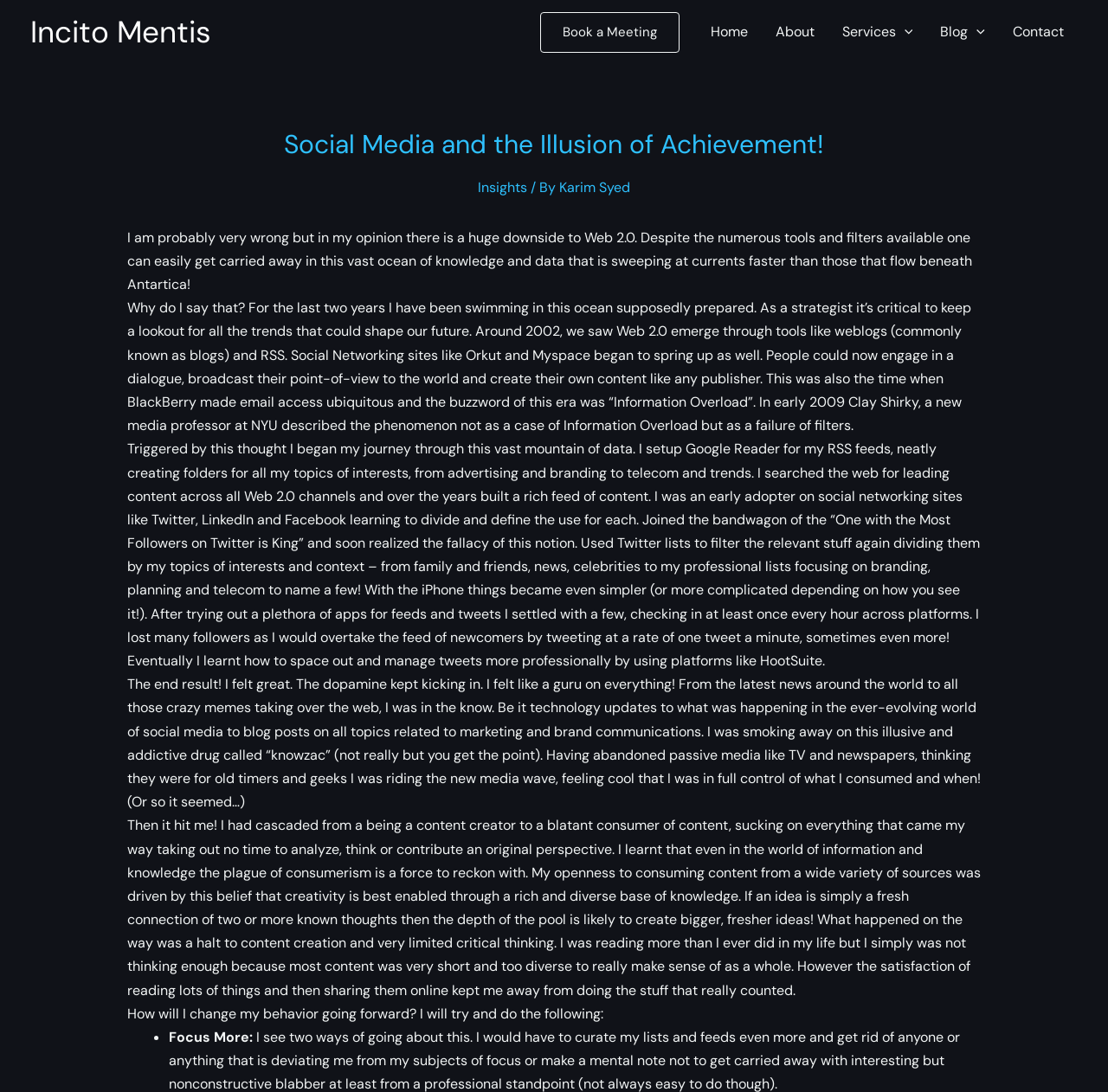Show the bounding box coordinates for the HTML element as described: "Karim Syed".

[0.505, 0.164, 0.569, 0.18]